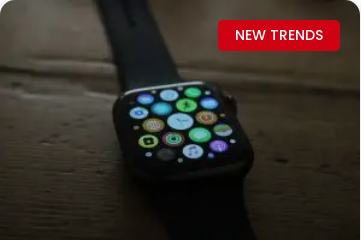What is the surface material on which the watch is placed?
Refer to the image and provide a thorough answer to the question.

The caption describes the background as having 'warm tones of the wooden surface', which implies that the surface on which the watch is positioned is made of wood.